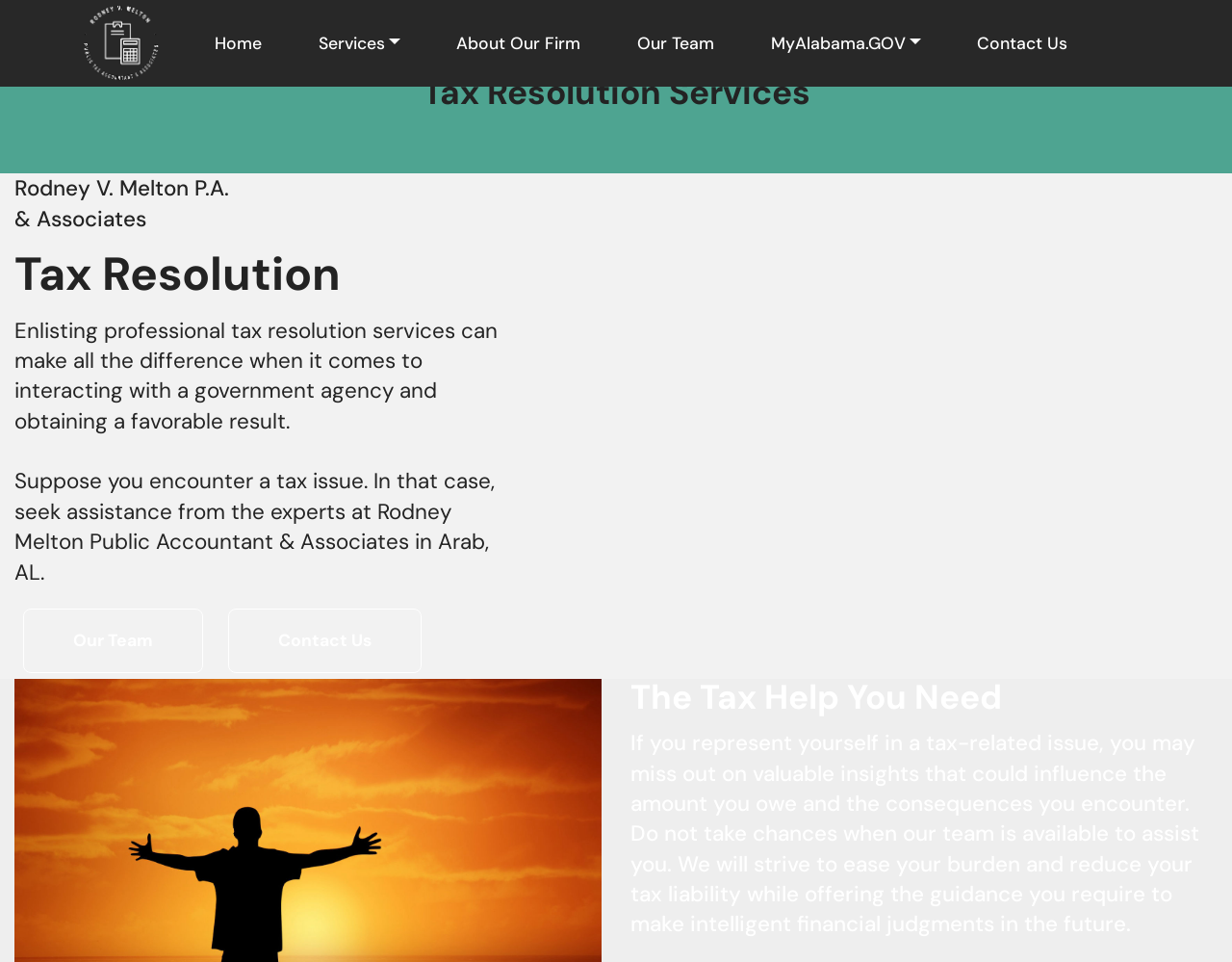Please look at the image and answer the question with a detailed explanation: What is the purpose of enlisting professional tax resolution services?

I found the answer by reading the static text element that says 'Enlisting professional tax resolution services can make all the difference when it comes to interacting with a government agency and obtaining a favorable result.' which suggests that the purpose of enlisting such services is to obtain a favorable result.